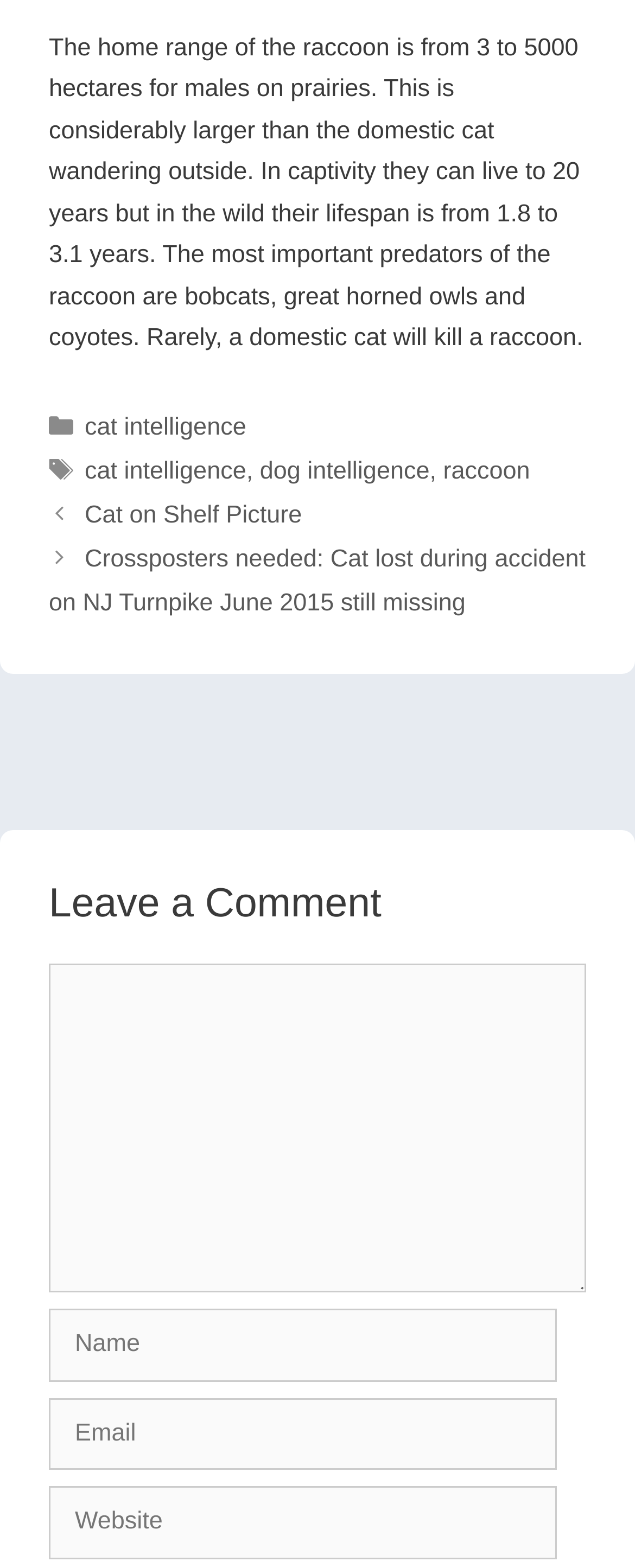Please identify the bounding box coordinates for the region that you need to click to follow this instruction: "Leave a comment".

[0.077, 0.615, 0.923, 0.824]